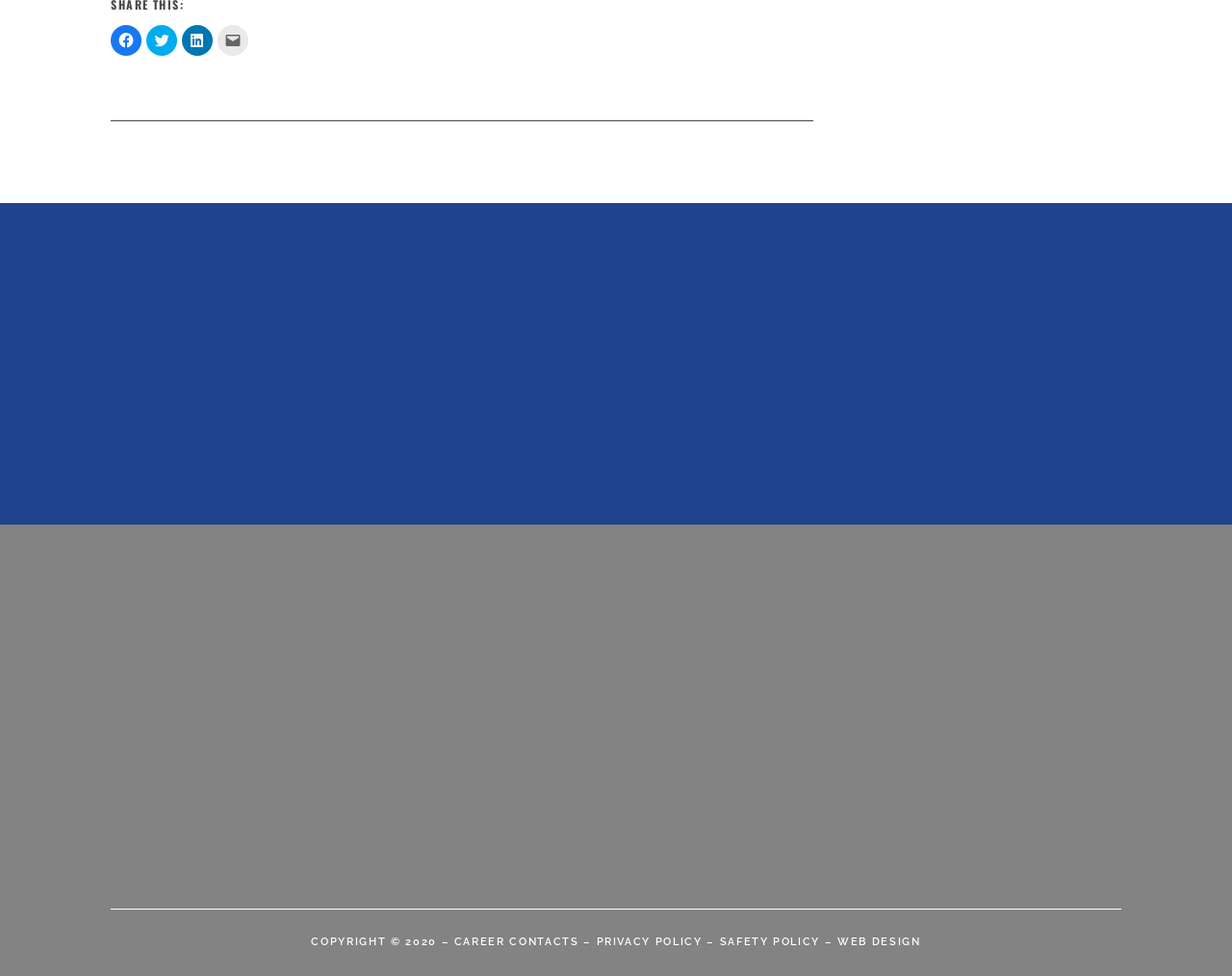What is the name of the recruitment and HR consulting firm?
Using the image as a reference, deliver a detailed and thorough answer to the question.

The name of the recruitment and HR consulting firm can be found in the footer section of the webpage, where it is stated as 'Career Contacts is a recruitment & HR consulting firm, supporting organizations across Canada and the U.S.'